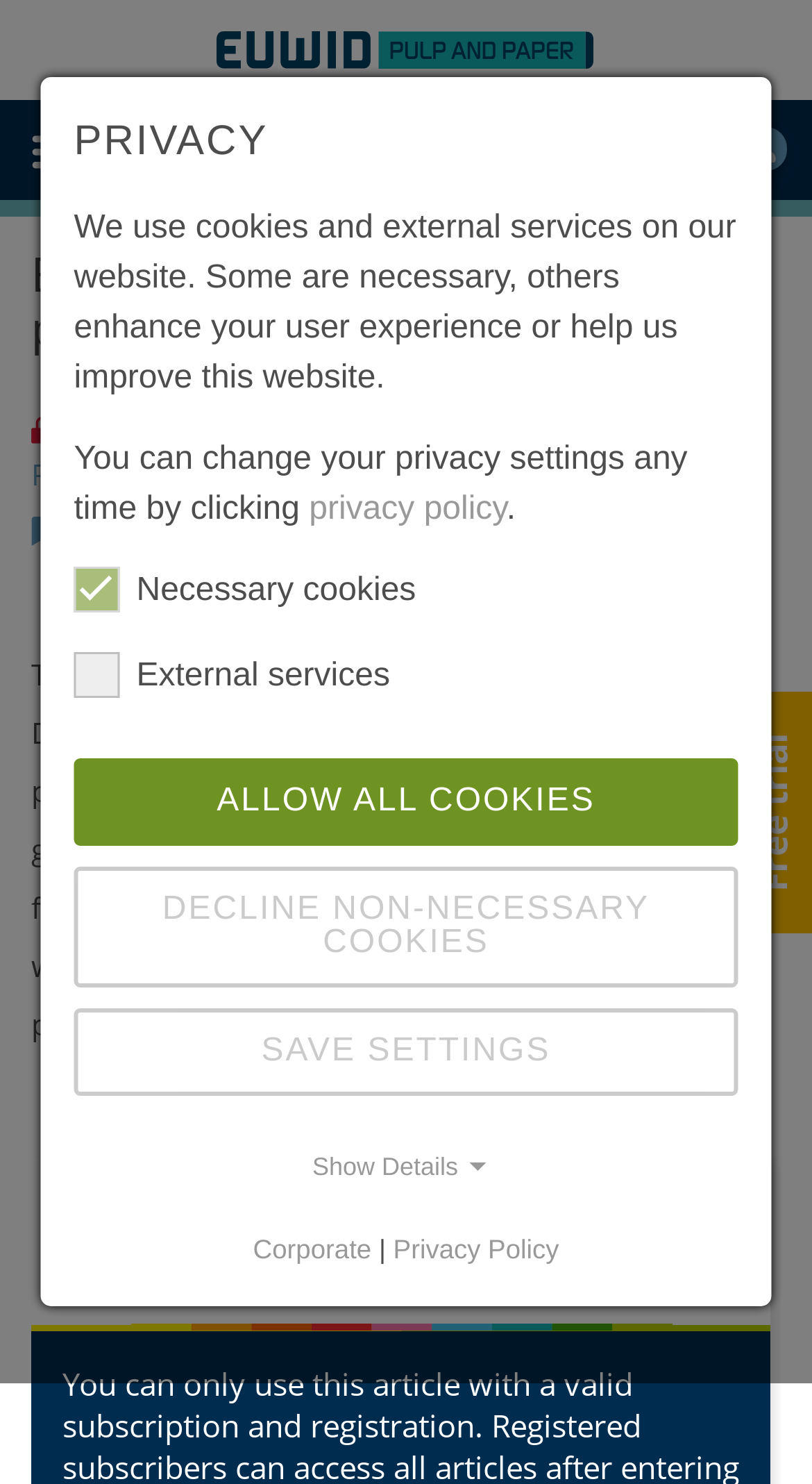Please determine the bounding box coordinates of the section I need to click to accomplish this instruction: "Login to the website".

[0.915, 0.086, 0.969, 0.115]